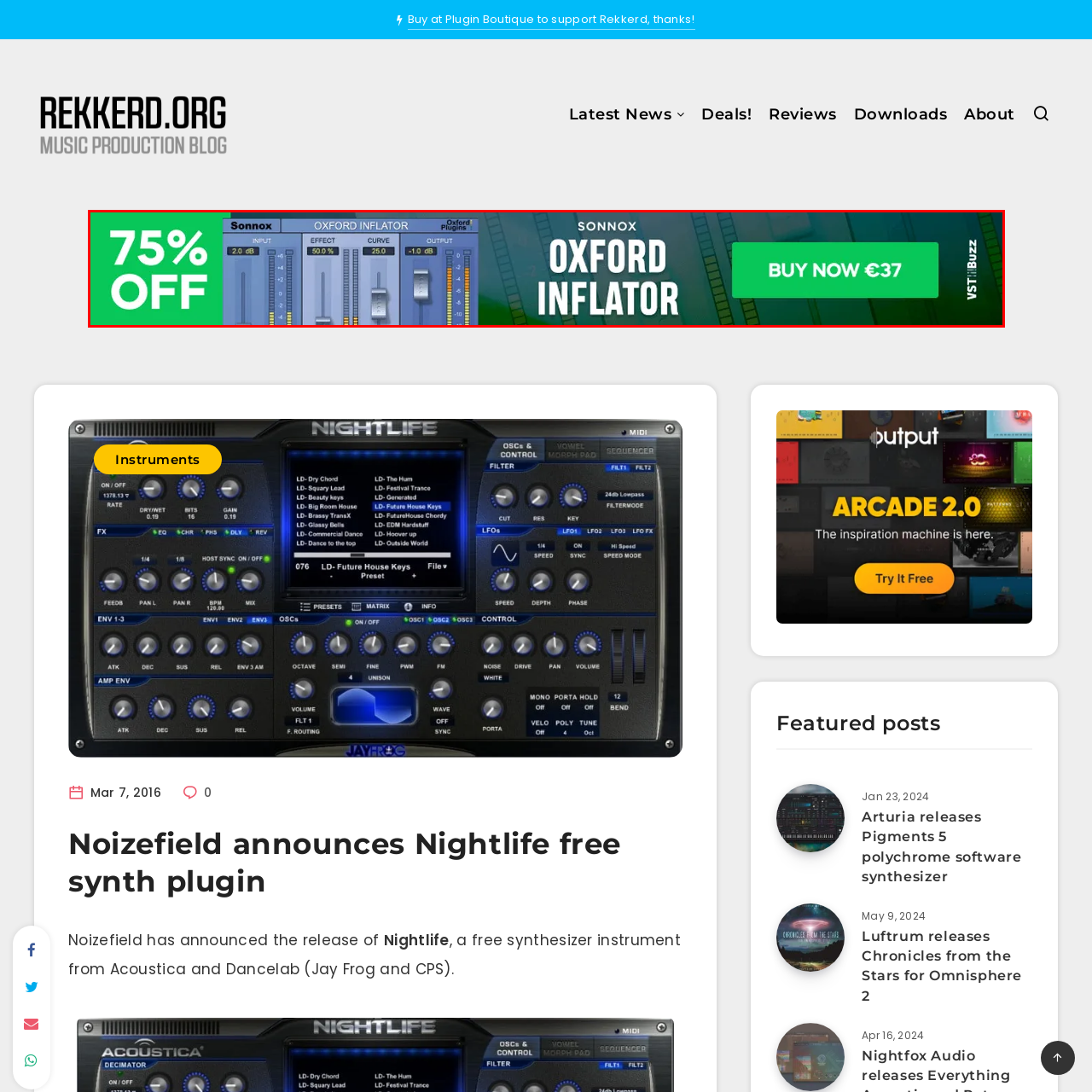Generate a comprehensive caption for the image that is marked by the red border.

The image showcases a prominent advertisement for the Sonnox Oxford Inflator, a well-regarded audio processing plugin. The striking green banner indicates a significant promotion, highlighting a 75% discount, making the plugin available for just €37. The interface displayed within the advertisement features a series of sliders and meters that represent various audio parameters, including Input, Effect, Curve, and Output settings. This visual encapsulates the essence of audio enhancement, appealing directly to music producers and sound engineers looking to elevate their sound quality. The overall design is vibrant and engaging, effectively drawing attention to this limited-time offer on a valuable resource for audio production.